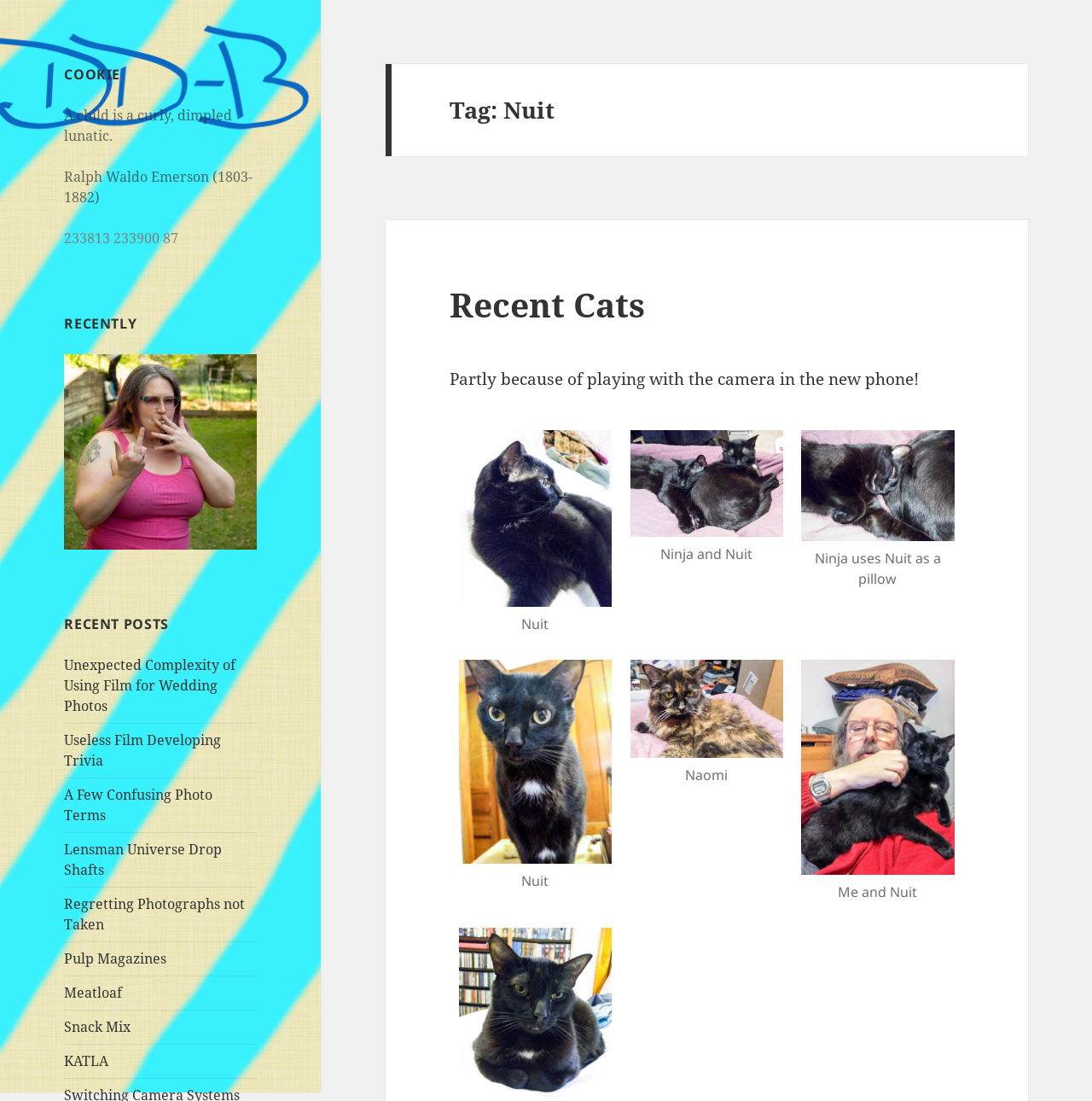Please find the bounding box coordinates for the clickable element needed to perform this instruction: "View the photo of Nuit".

[0.42, 0.391, 0.56, 0.552]